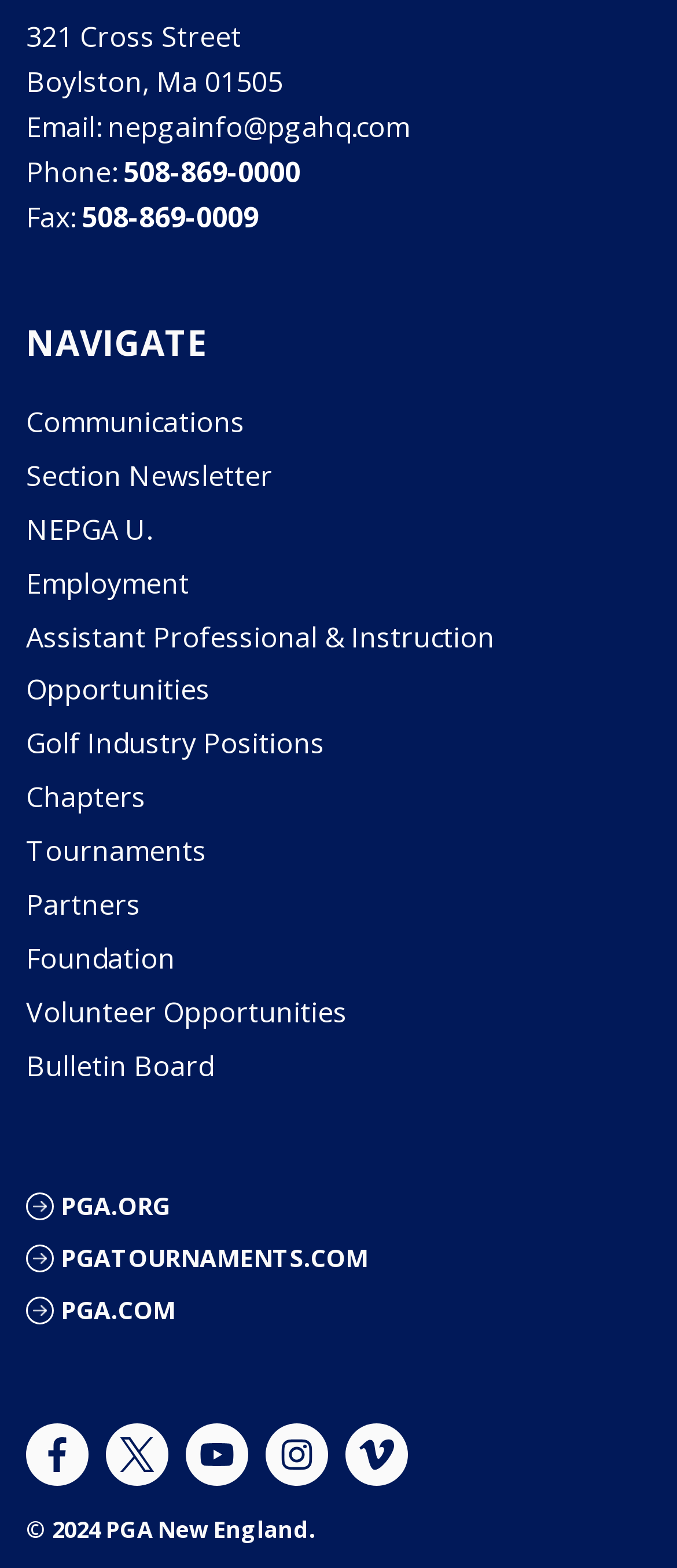What are the categories listed under 'NAVIGATE'?
Provide a detailed answer to the question using information from the image.

I found the categories by looking at the link elements under the 'NAVIGATE' heading, which provide a list of categories related to the PGA New England.